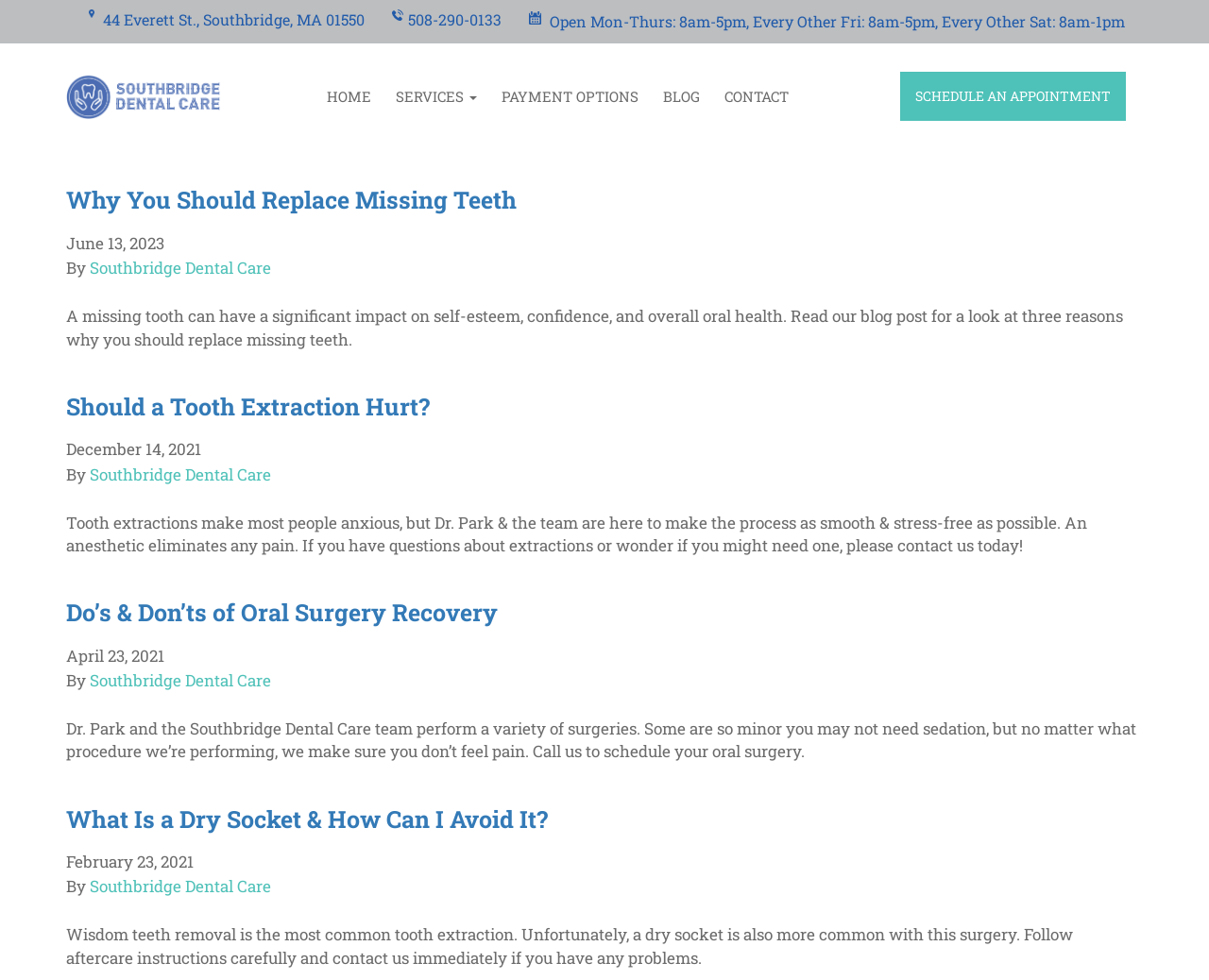Using details from the image, please answer the following question comprehensively:
What is the phone number of Southbridge Dental Care?

I found the phone number by looking at the link element with the text 'phone icon 508-290-0133' which is located at the top of the webpage.